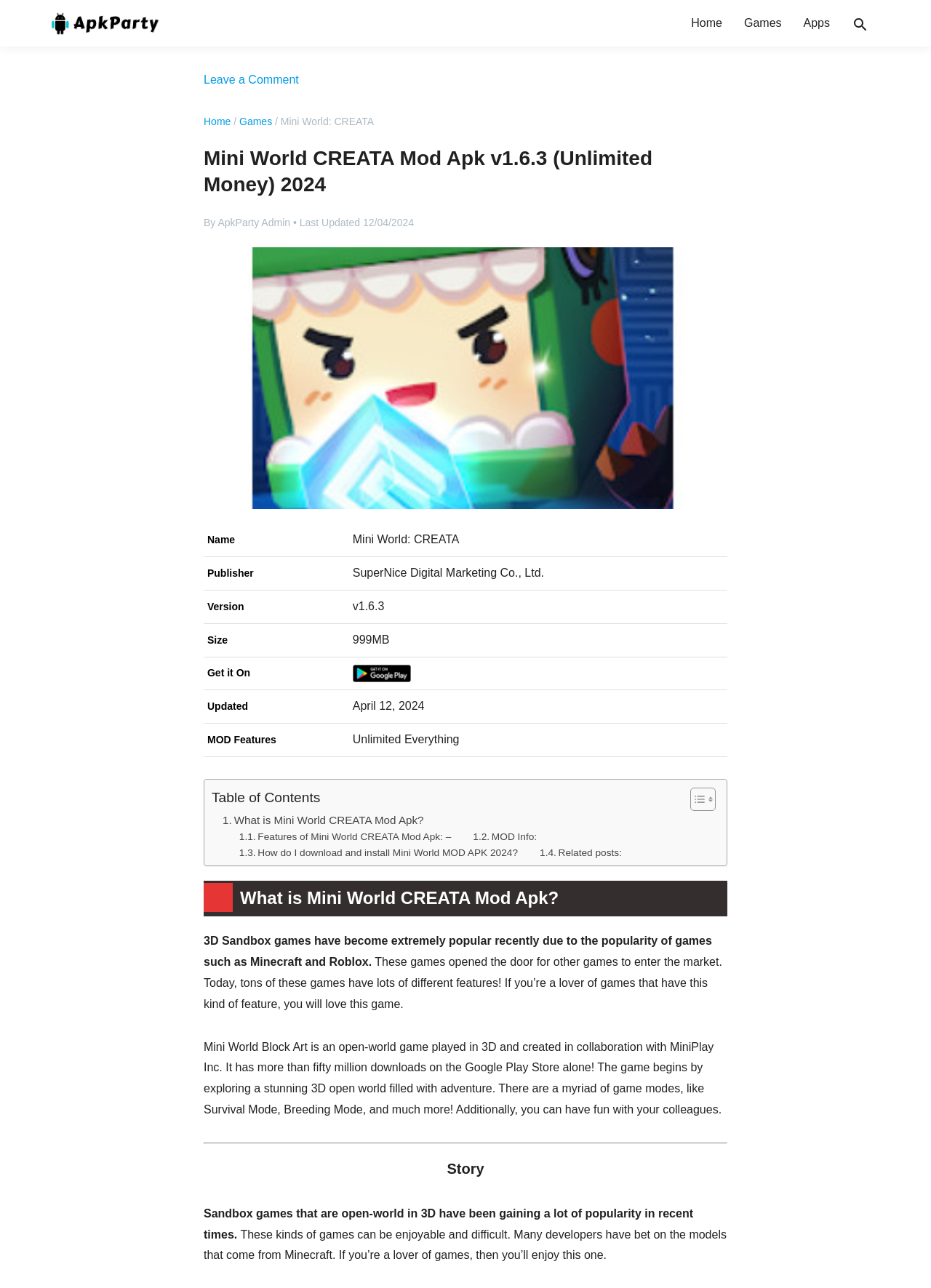Can you find the bounding box coordinates for the element to click on to achieve the instruction: "Click on the 'Google Play' link"?

[0.379, 0.518, 0.442, 0.527]